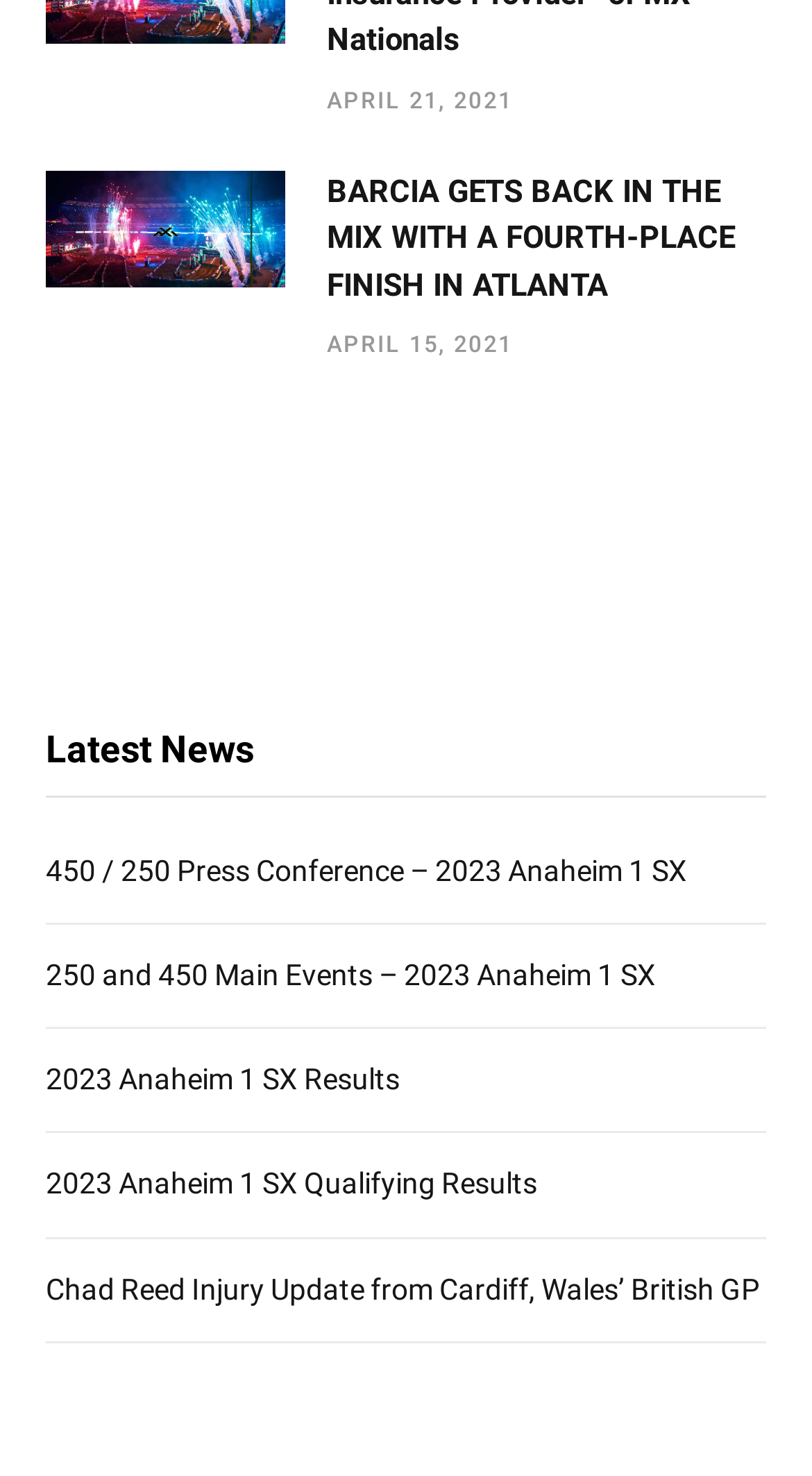Find the bounding box coordinates for the element that must be clicked to complete the instruction: "Enter your name". The coordinates should be four float numbers between 0 and 1, indicated as [left, top, right, bottom].

None